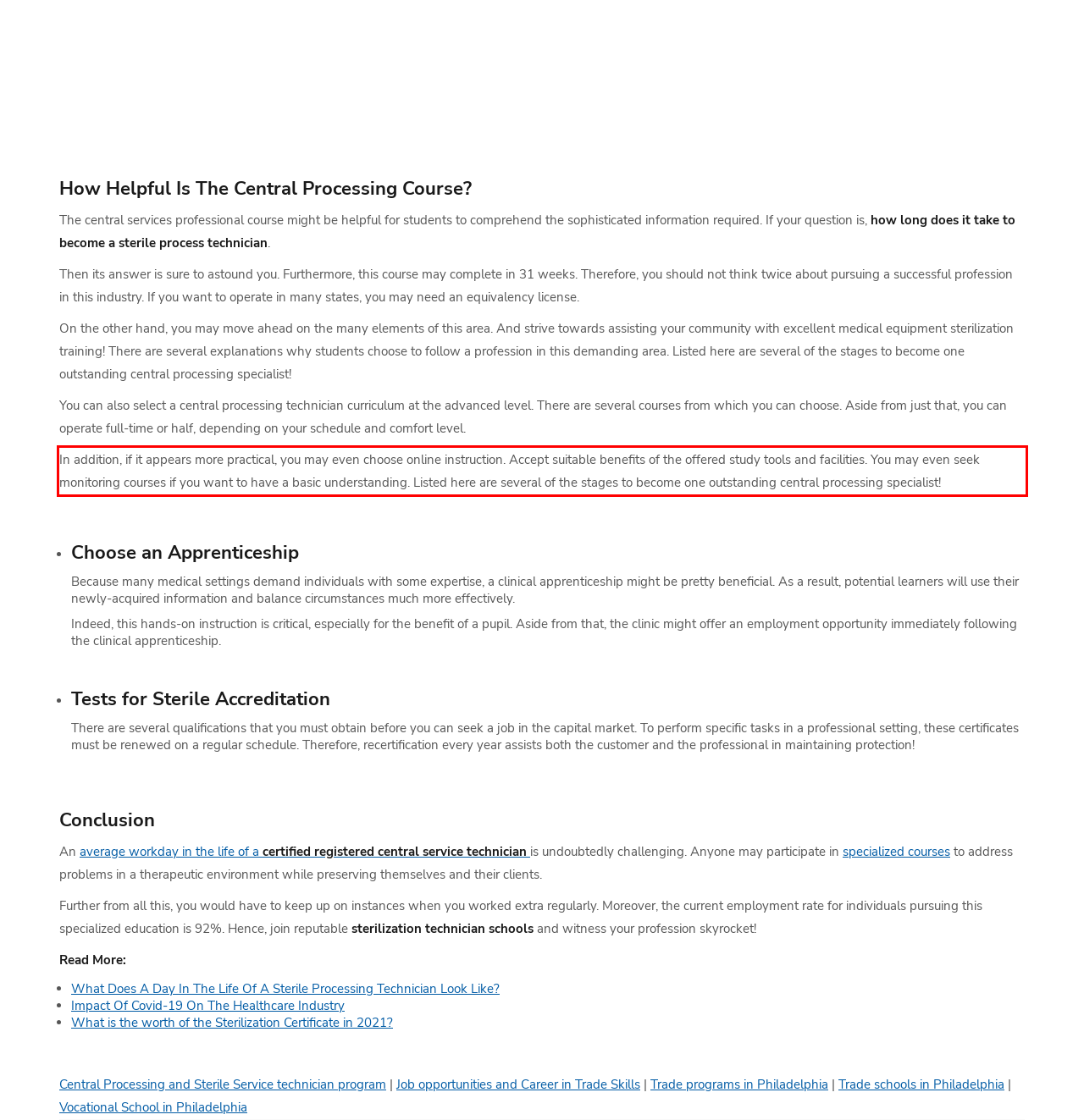Given a webpage screenshot, identify the text inside the red bounding box using OCR and extract it.

In addition, if it appears more practical, you may even choose online instruction. Accept suitable benefits of the offered study tools and facilities. You may even seek monitoring courses if you want to have a basic understanding. Listed here are several of the stages to become one outstanding central processing specialist!